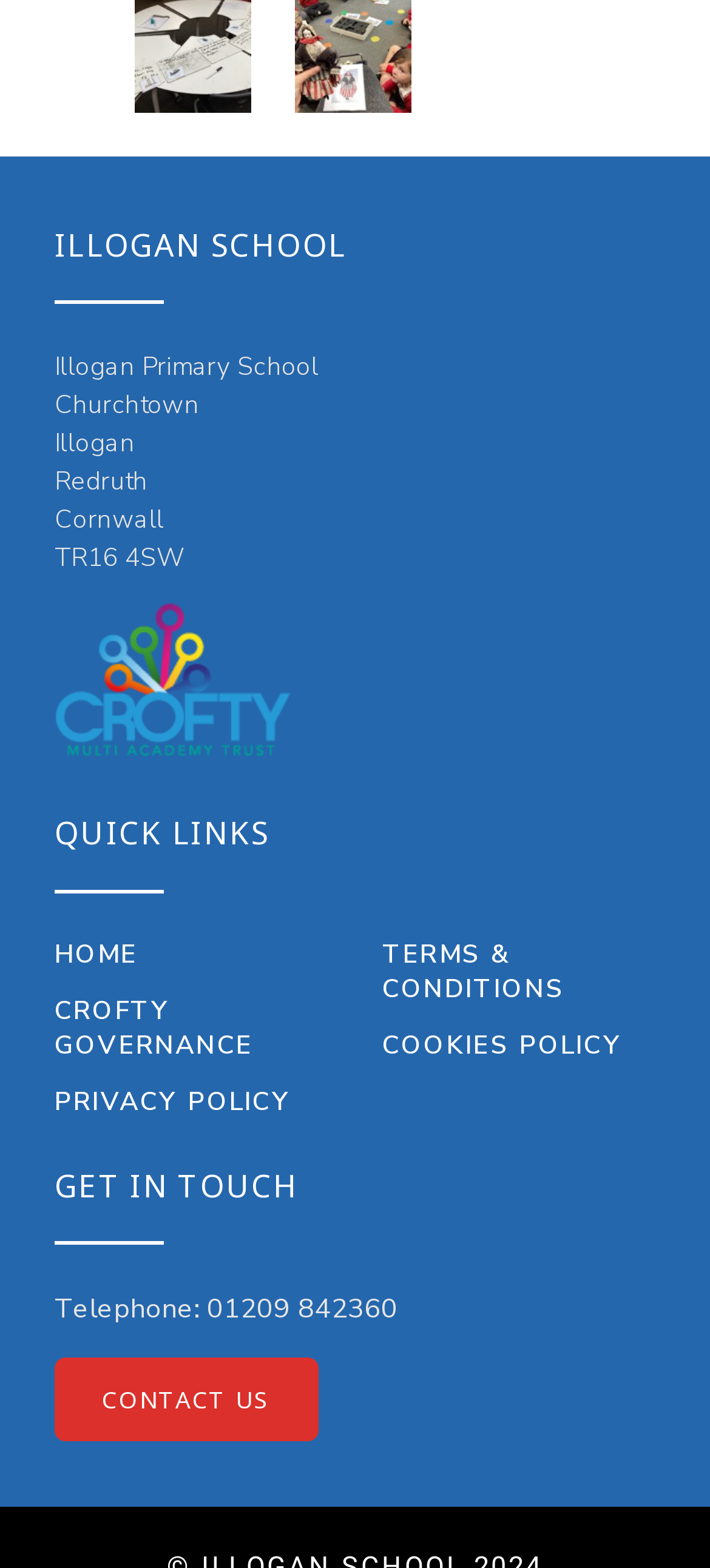What is the name of the academy trust? Please answer the question using a single word or phrase based on the image.

Crofty Mulit Academy Trust